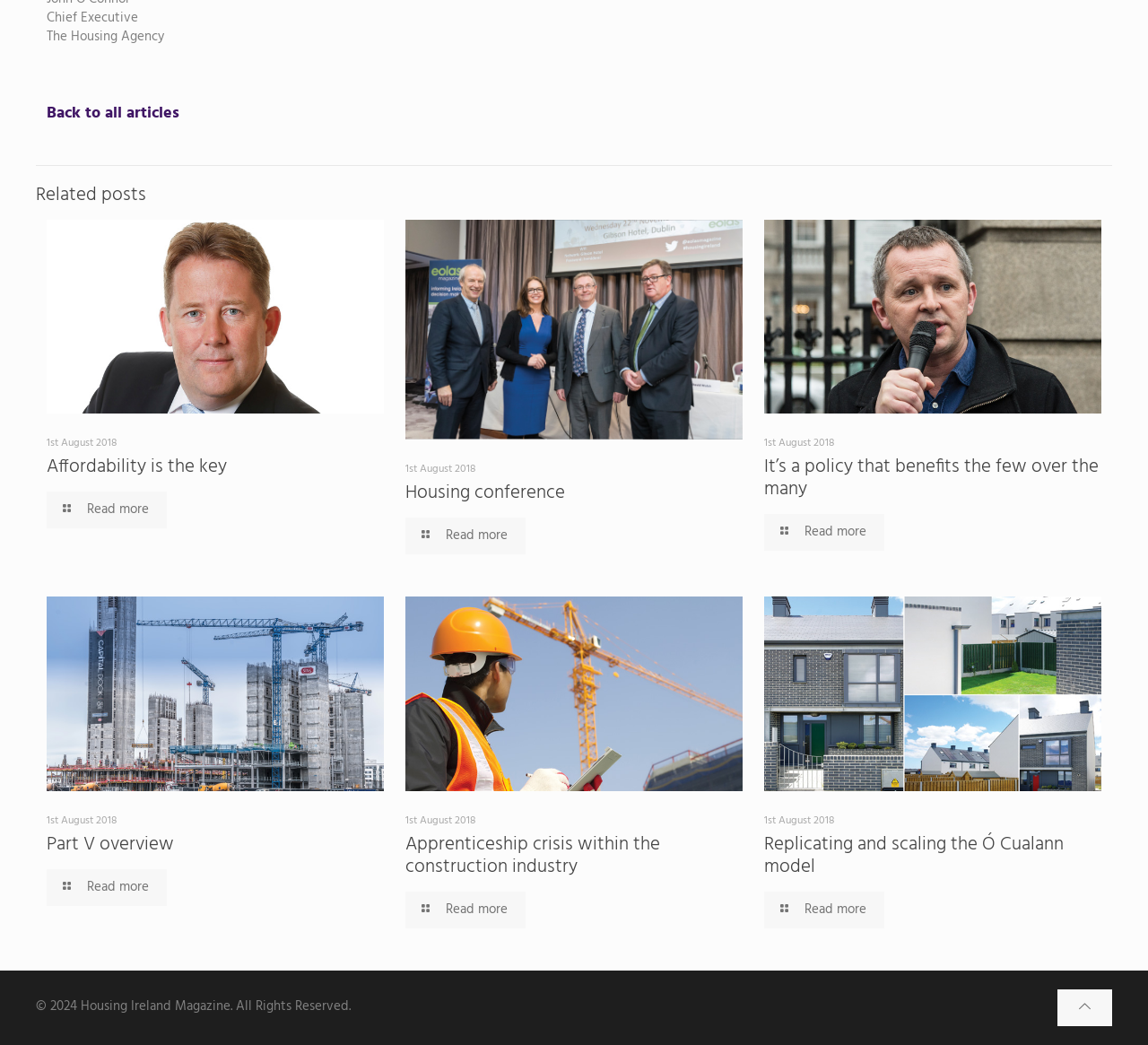Determine the bounding box coordinates of the area to click in order to meet this instruction: "View Part V overview".

[0.041, 0.794, 0.152, 0.822]